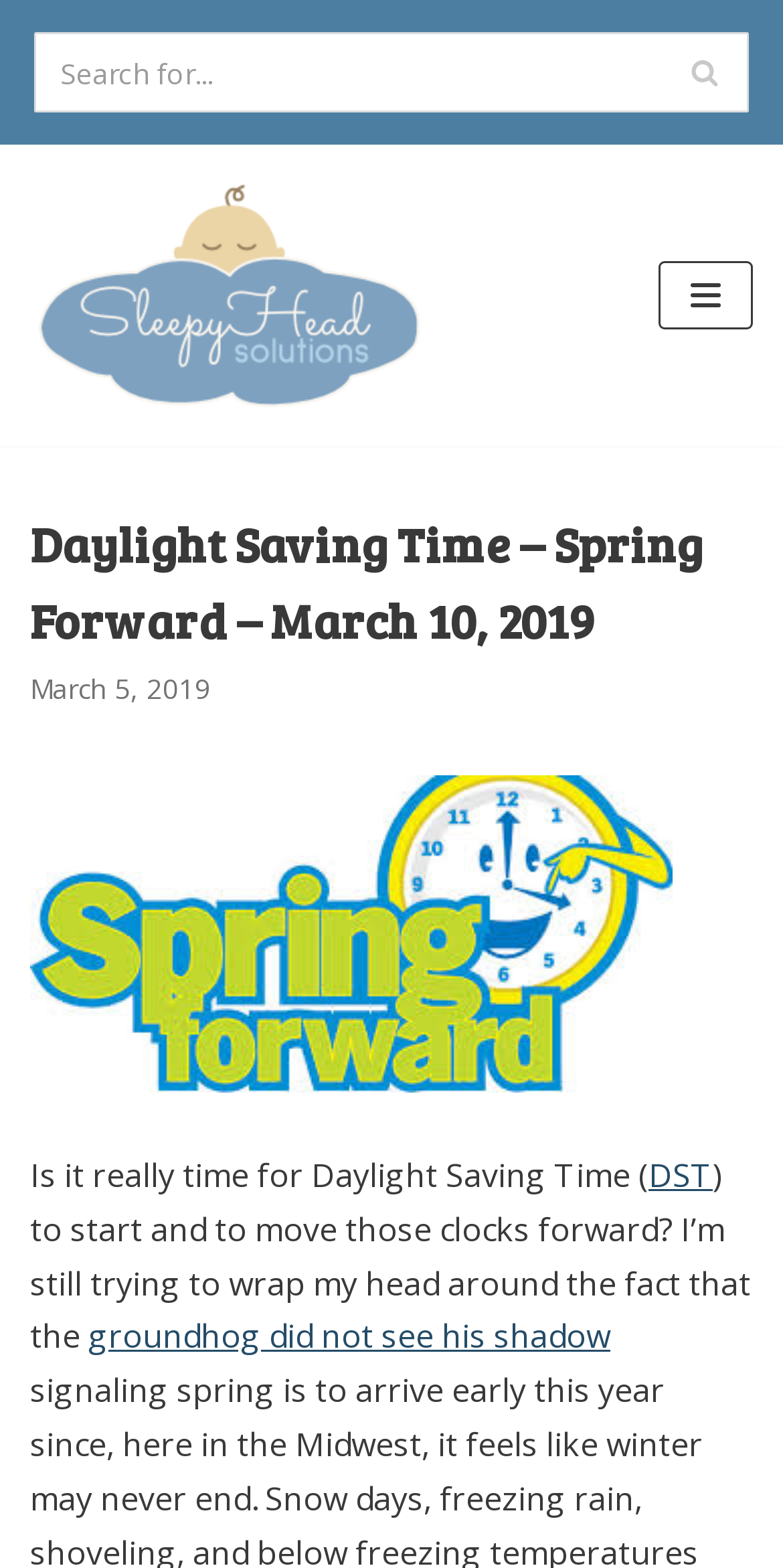Give a detailed account of the webpage.

The webpage is about Daylight Saving Time, specifically providing tips for transitioning to the start of DST on March 10, 2019. At the top left corner, there is a "Skip to content" link. Next to it, on the top right corner, is a search bar with a search button and a small magnifying glass icon. 

Below the search bar, there is a link to "SleepyHead Solutions" on the left side, and a navigation menu button on the right side. When the navigation menu button is clicked, a menu drops down, displaying a heading that reads "Daylight Saving Time – Spring Forward – March 10, 2019" at the top. 

Under the heading, there is a time element showing the date "March 5, 2019". Below the time element, there is a paragraph of text that starts with "Is it really time for Daylight Saving Time" and includes two links, one to "DST" and another to "groundhog did not see his shadow". The text discusses the start of DST and the idea of moving clocks forward.